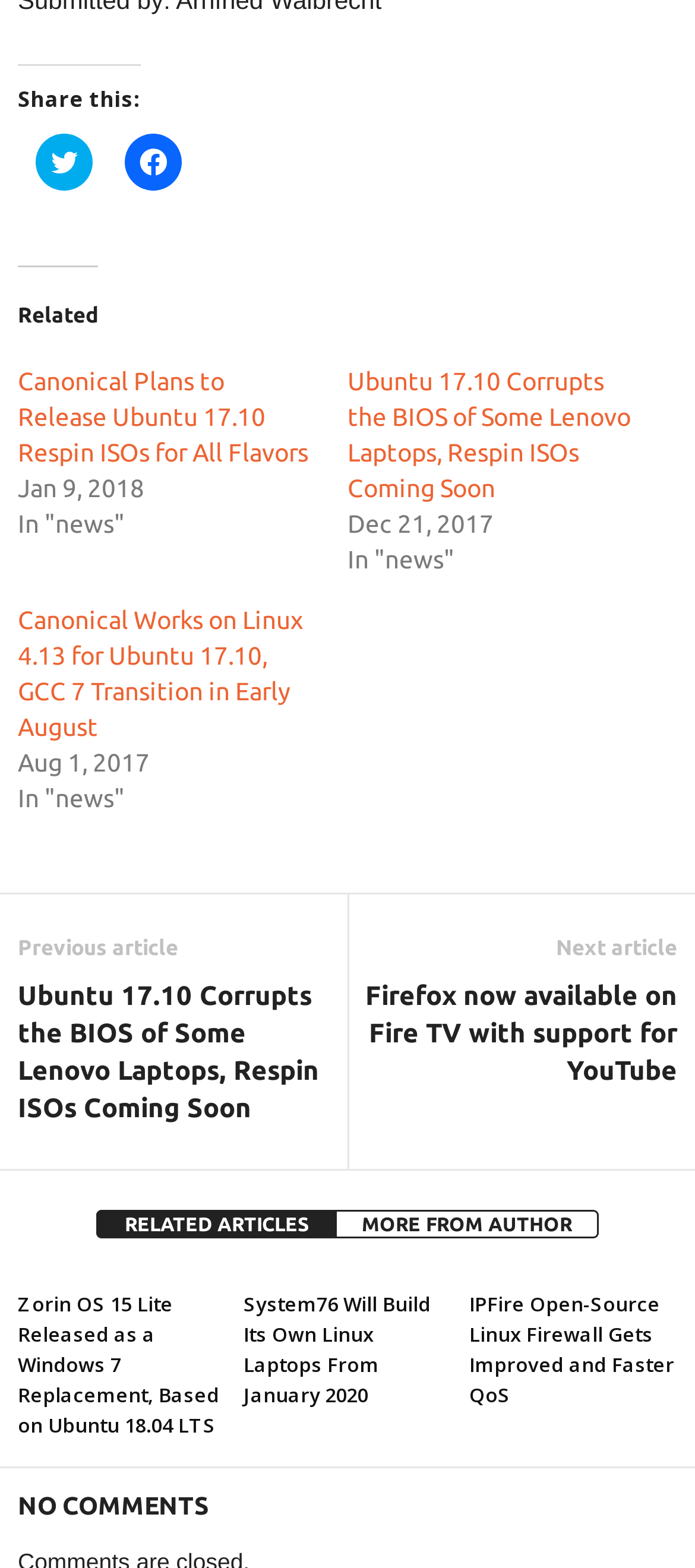Please reply to the following question with a single word or a short phrase:
How many links are there in the footer?

2